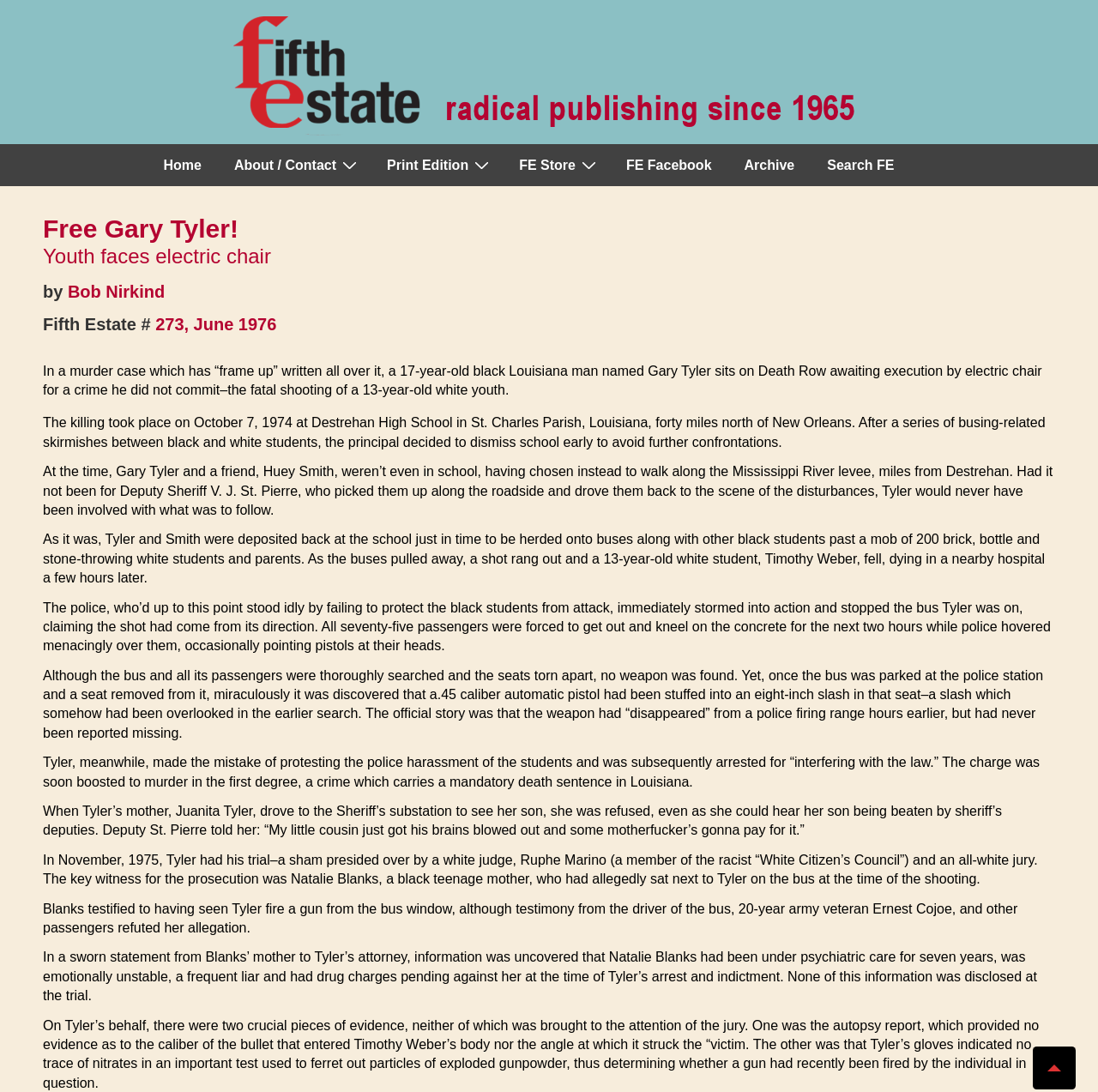Convey a detailed summary of the webpage, mentioning all key elements.

The webpage is about Fifth Estate Magazine, a radical publishing platform since 1965. At the top, there is a logo with the initials "FE" in red and the rest of the letters in black, accompanied by a tagline "Radical publishing since 1965" in red, all set against a blue background. Below the logo, there is a main navigation menu with links to "Home", "About / Contact", "Print Edition", "FE Store", "FE Facebook", "Archive", "Search FE", and an empty link.

The main content of the page is an article titled "Free Gary Tyler!" with a heading and a subheading "Youth faces electric chair". The article is written by Bob Nirkind and is part of the Fifth Estate issue 273, June 1976. The article tells the story of Gary Tyler, a 17-year-old black Louisiana man who was wrongly accused of murder and sentenced to death by electric chair. The article describes the events leading up to the accusation, the trial, and the inconsistencies in the prosecution's case.

The article is divided into several paragraphs, each describing a different aspect of the case. There are no images in the article, but there are several links to other pages, including the author's name and the issue number. At the bottom of the page, there is a "Scroll to Top" button.